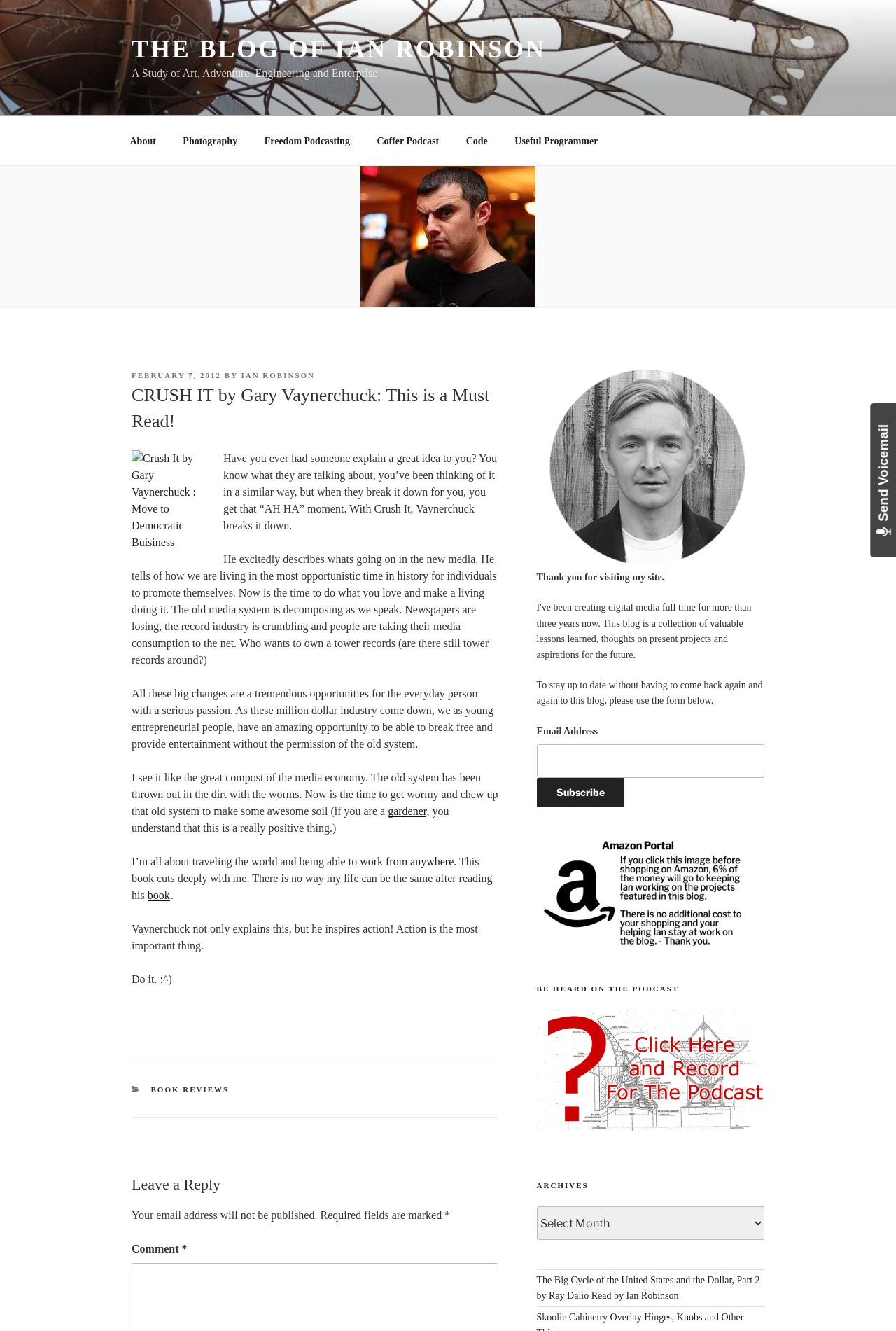Determine the coordinates of the bounding box that should be clicked to complete the instruction: "Subscribe to the blog via email". The coordinates should be represented by four float numbers between 0 and 1: [left, top, right, bottom].

[0.599, 0.559, 0.853, 0.585]